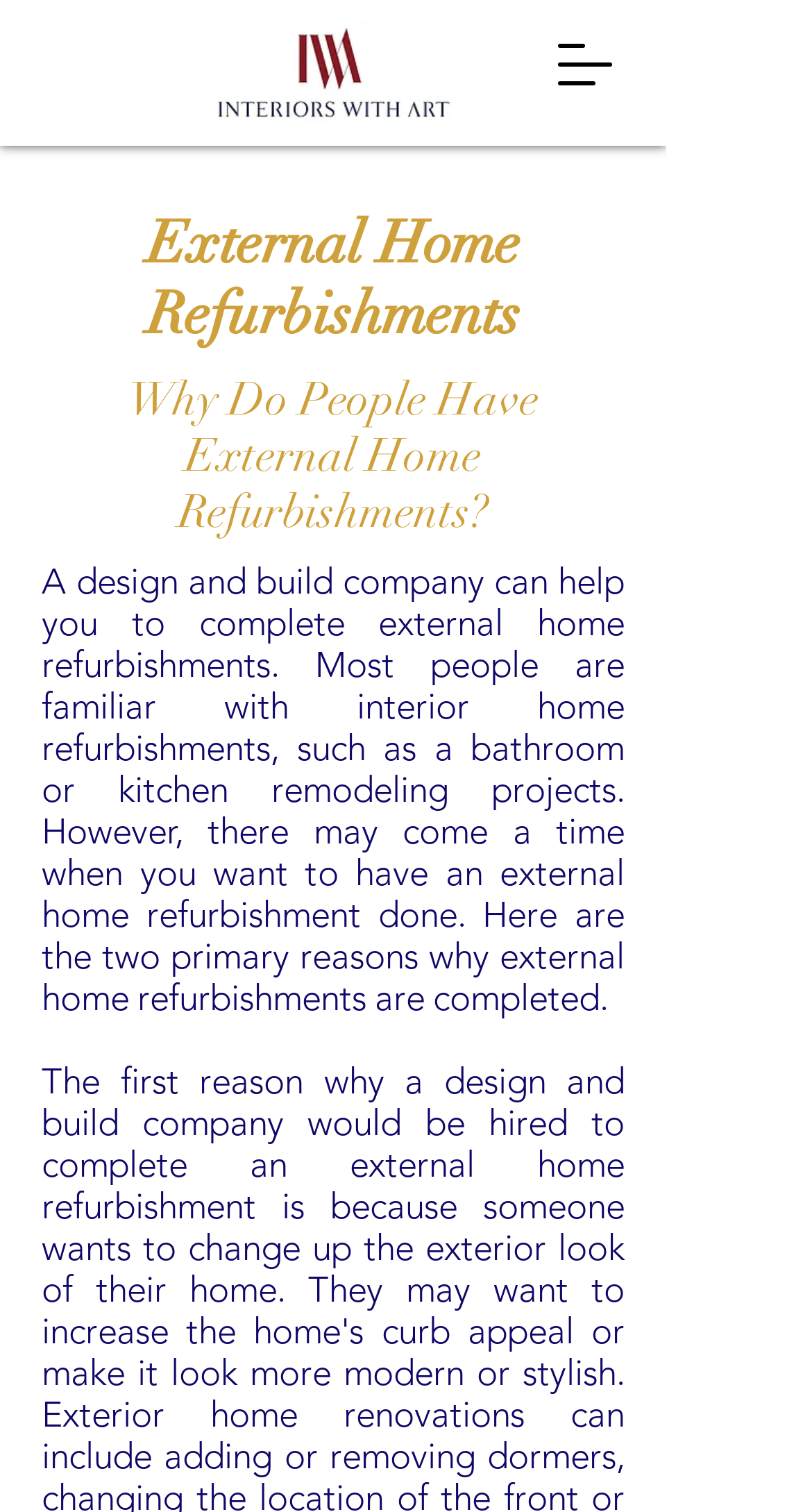Identify the title of the webpage and provide its text content.

External Home Refurbishments